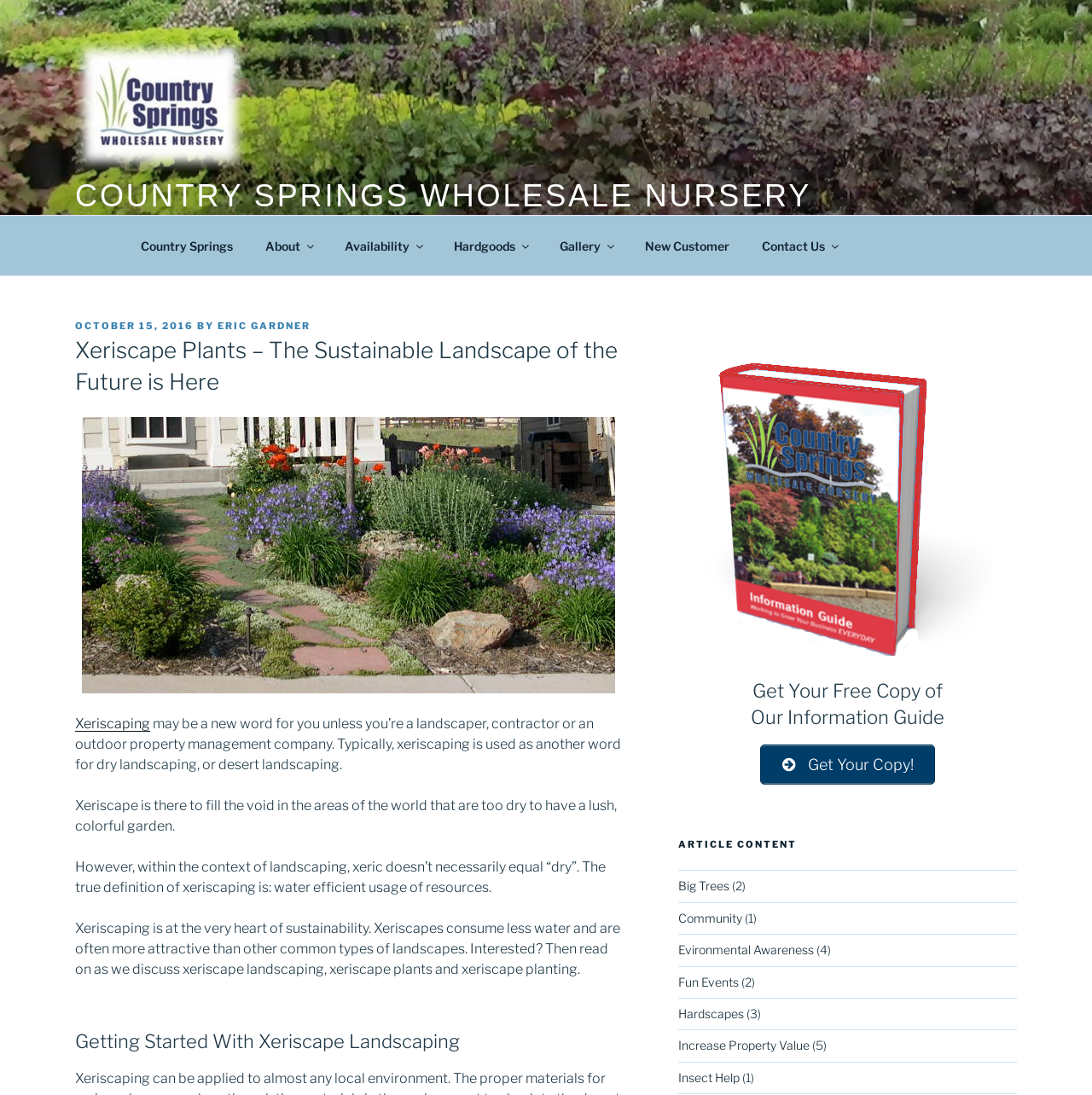Locate the bounding box of the UI element with the following description: "Country Springs Wholesale Nursery".

[0.069, 0.163, 0.743, 0.195]